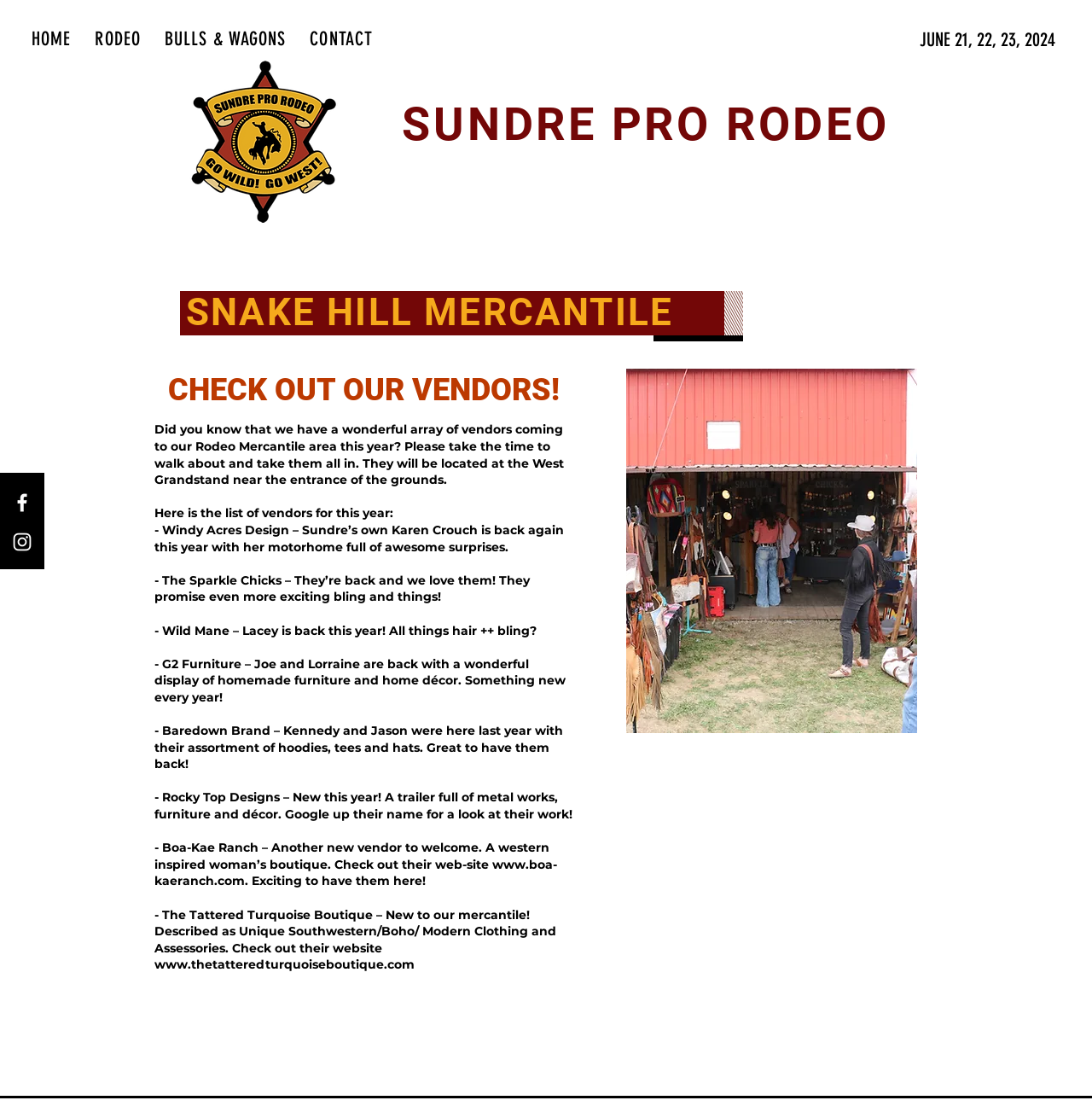Provide the bounding box coordinates of the area you need to click to execute the following instruction: "Visit RODEO page".

[0.079, 0.017, 0.137, 0.053]